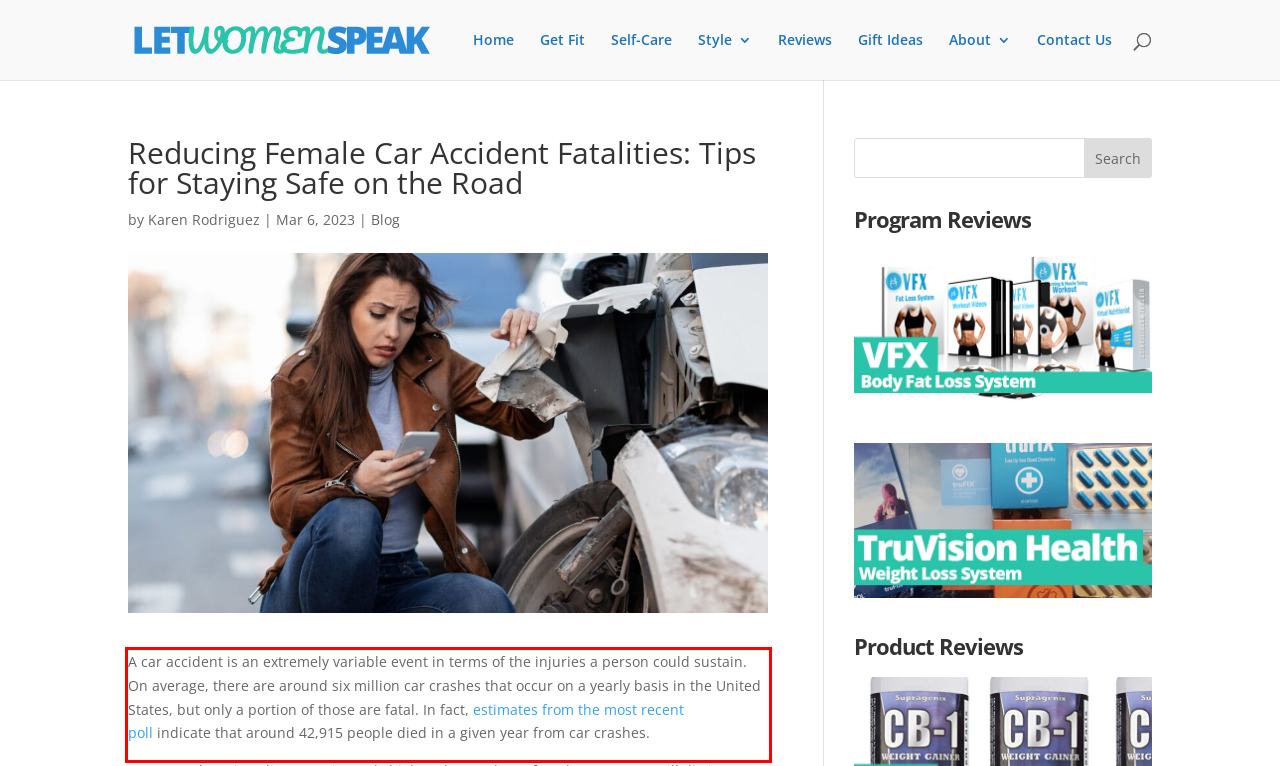Analyze the webpage screenshot and use OCR to recognize the text content in the red bounding box.

A car accident is an extremely variable event in terms of the injuries a person could sustain. On average, there are around six million car crashes that occur on a yearly basis in the United States, but only a portion of those are fatal. In fact, estimates from the most recent poll indicate that around 42,915 people died in a given year from car crashes.